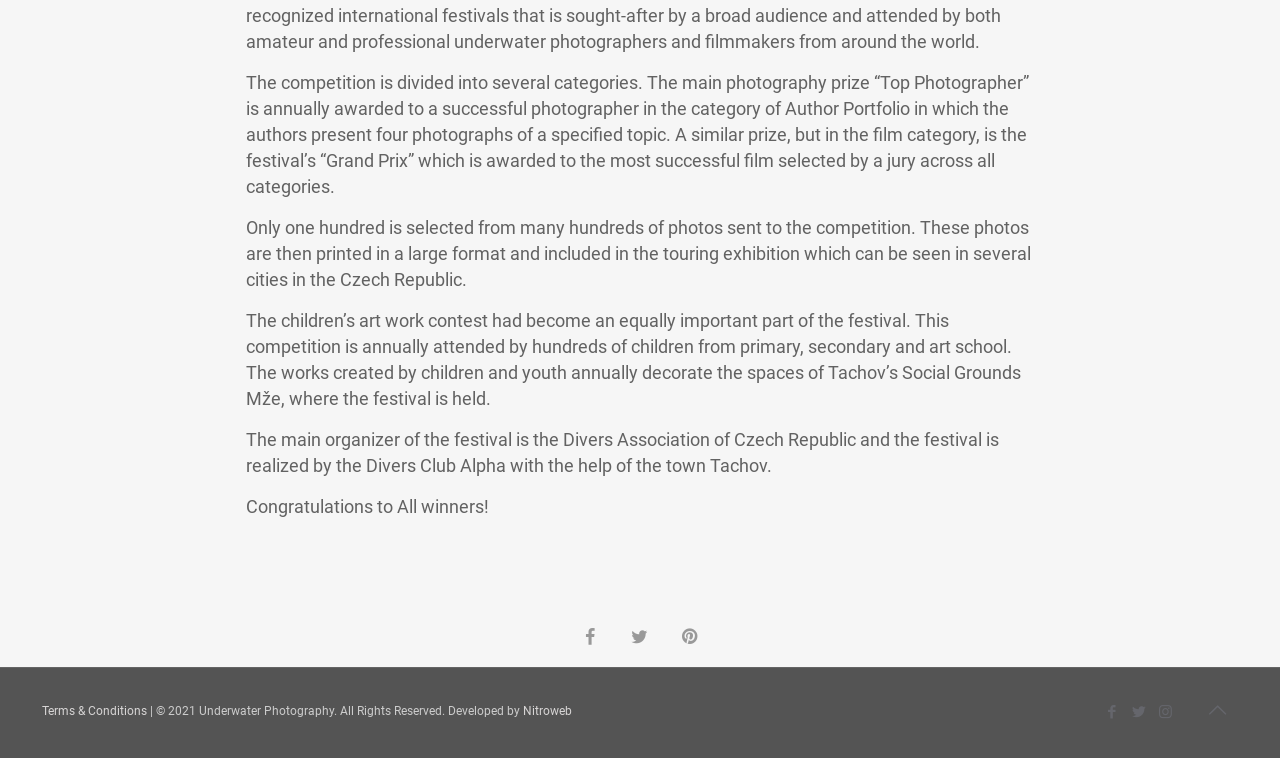Please locate the bounding box coordinates of the element's region that needs to be clicked to follow the instruction: "Go to Facebook page". The bounding box coordinates should be provided as four float numbers between 0 and 1, i.e., [left, top, right, bottom].

[0.86, 0.927, 0.877, 0.951]